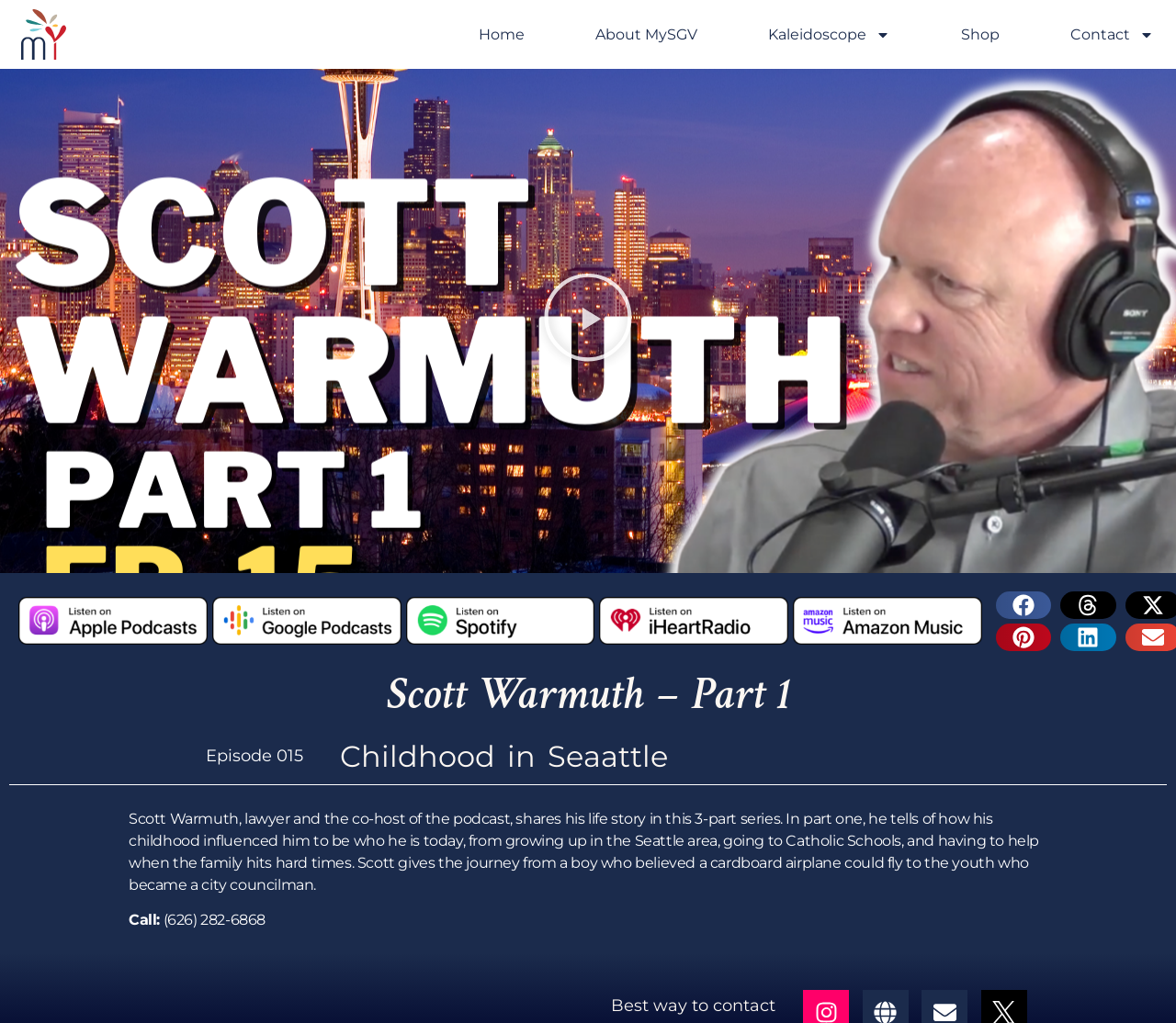What is the topic of Episode 015?
Based on the screenshot, give a detailed explanation to answer the question.

The topic of Episode 015 can be found in the heading element with the text 'Childhood in Seaattle'. Although the text has a typo, it is clear that the topic is about Scott Warmuth's childhood in Seattle.